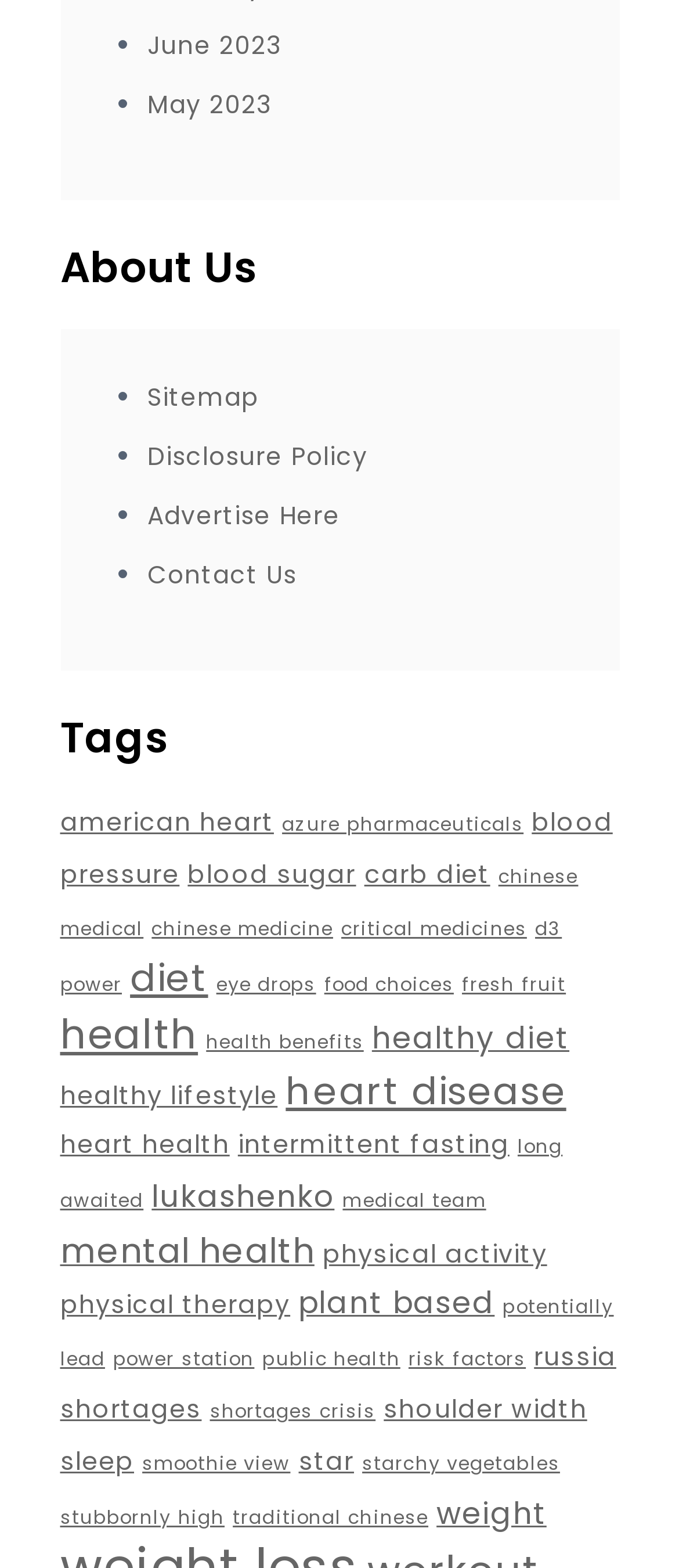Use the details in the image to answer the question thoroughly: 
What is the last link under the 'Tags' heading?

I scrolled down to the bottom of the 'Tags' section and found the last link, which is 'weight (4 items)'.